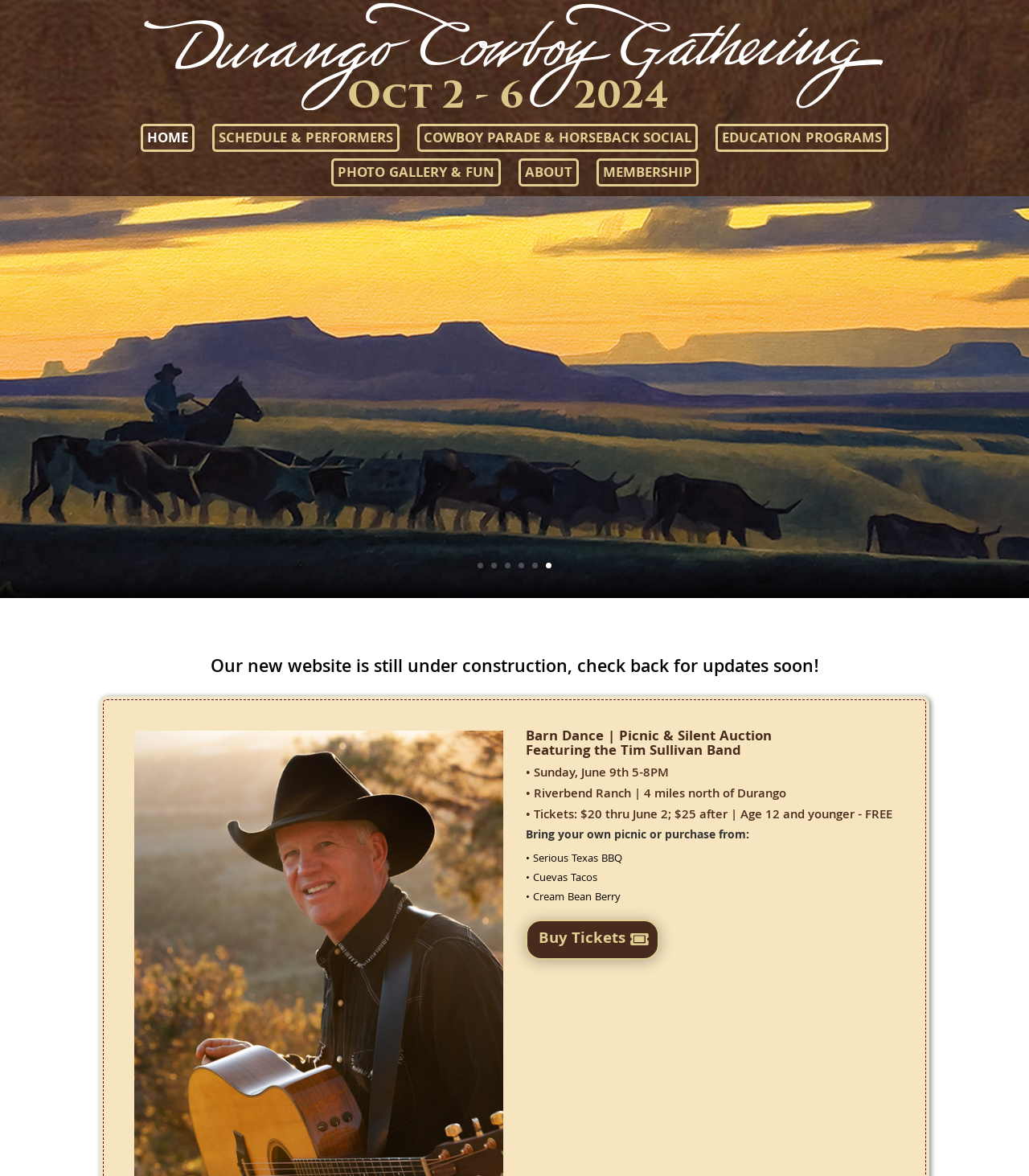Observe the image and answer the following question in detail: How many links are in the top navigation menu?

I counted the links in the top navigation menu, which are 'HOME', 'SCHEDULE & PERFORMERS', 'COWBOY PARADE & HORSEBACK SOCIAL', 'EDUCATION PROGRAMS', 'PHOTO GALLERY & FUN', and 'ABOUT'. There are 6 links in total.